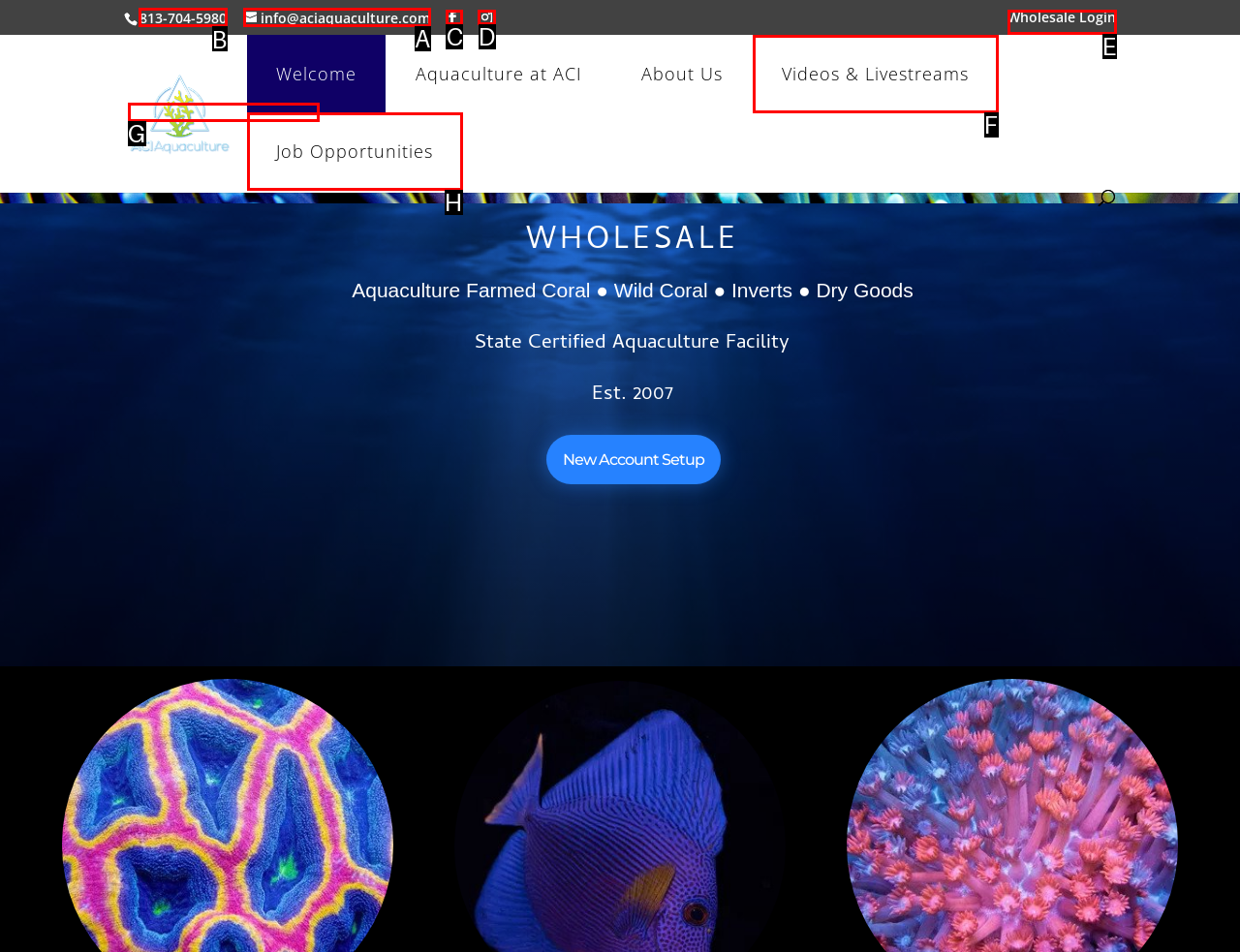Which HTML element should be clicked to complete the task: Call the phone number? Answer with the letter of the corresponding option.

B